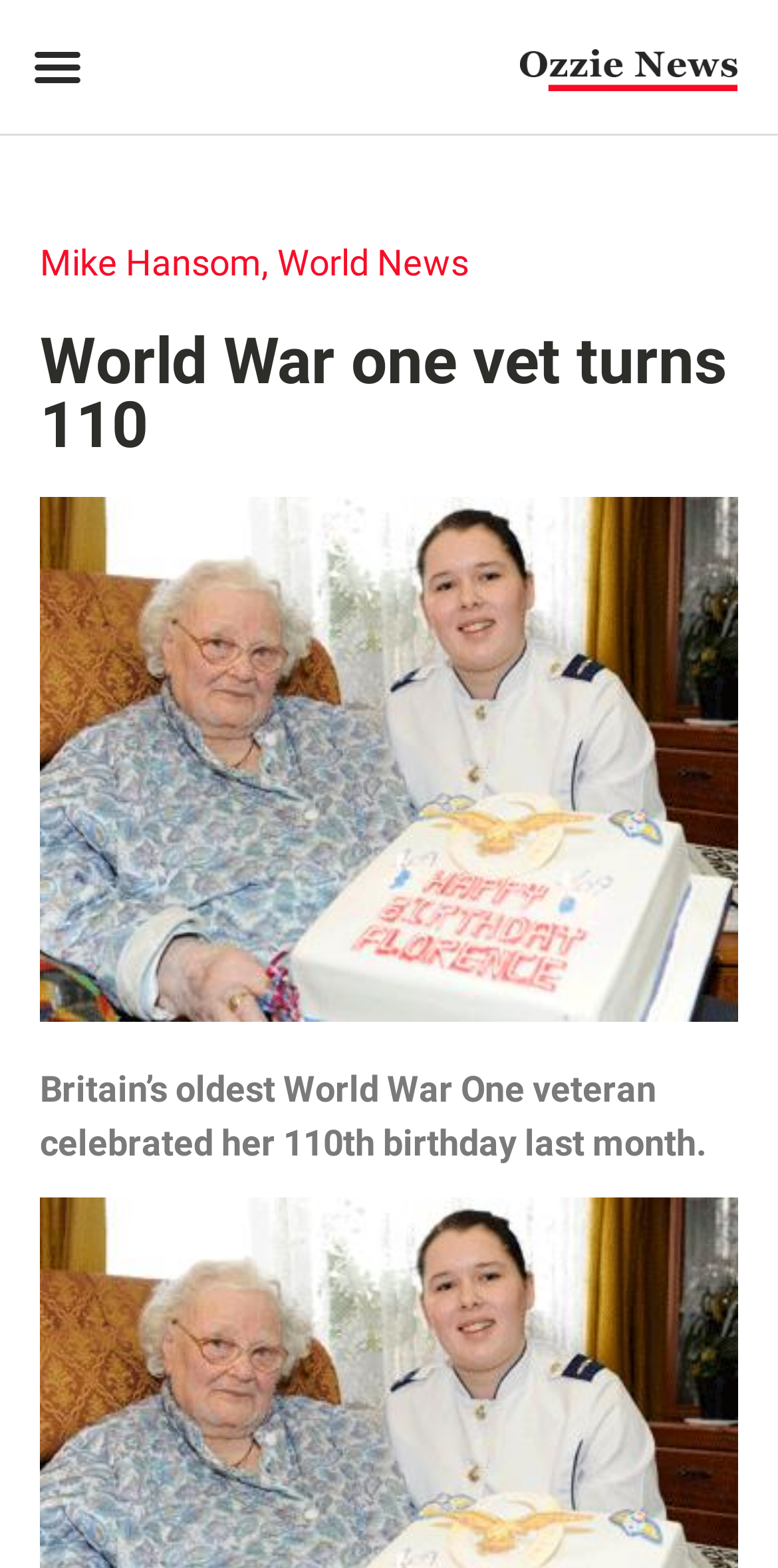What is the purpose of the button?
Please provide a single word or phrase in response based on the screenshot.

Menu Toggle